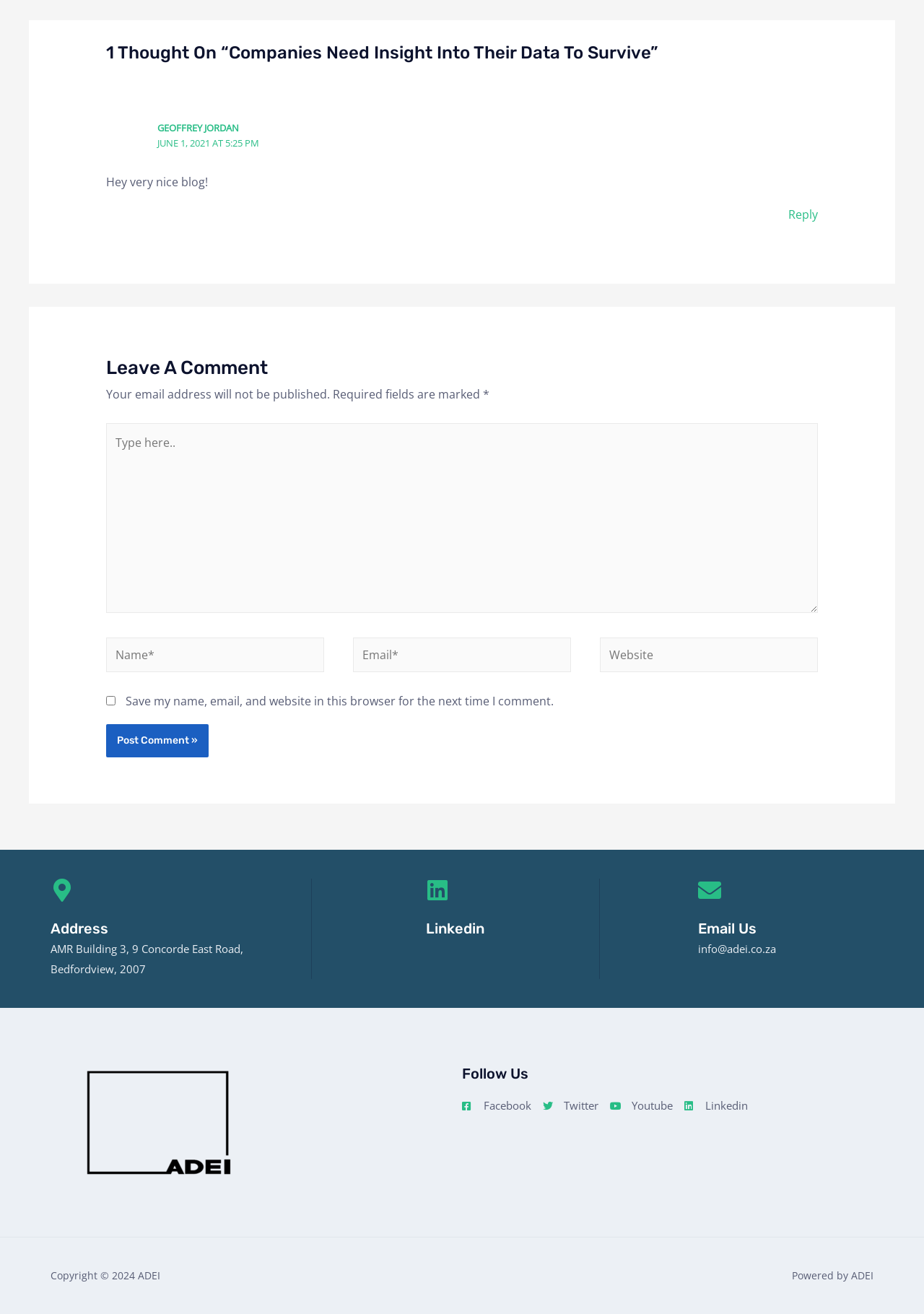Please locate the bounding box coordinates of the element that should be clicked to complete the given instruction: "Click on the 'Post Comment »' button".

[0.115, 0.551, 0.226, 0.576]